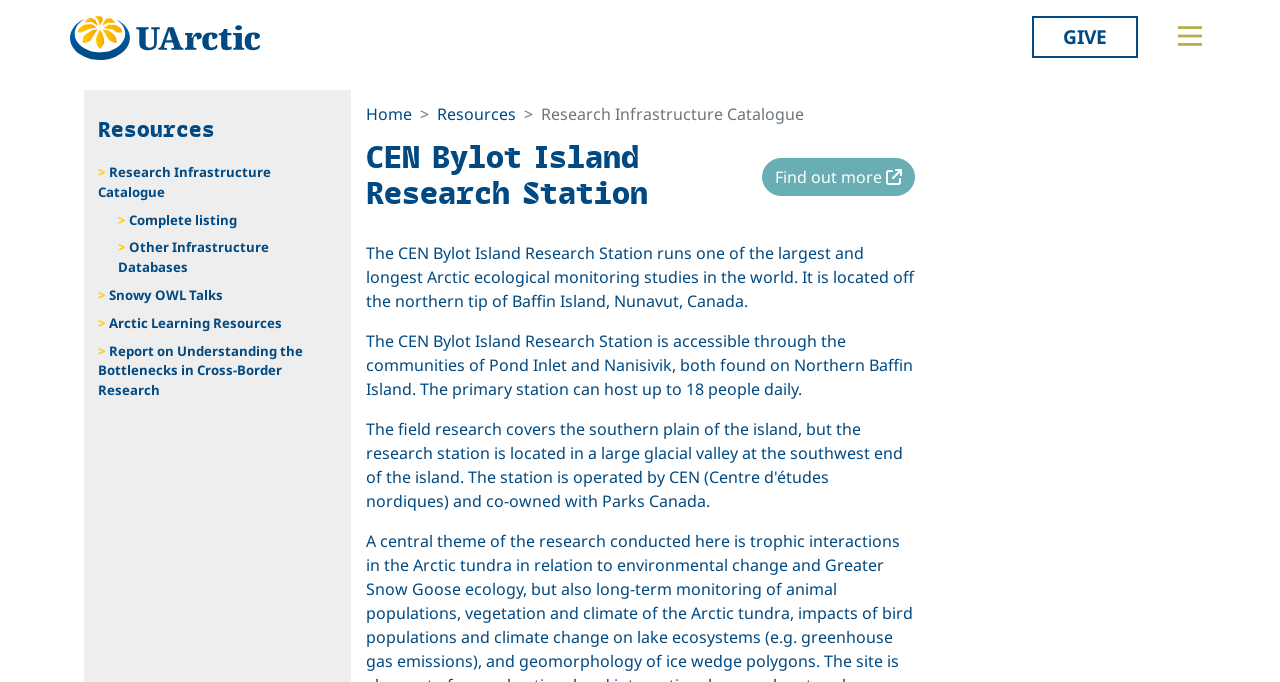What is the purpose of the research station?
Refer to the image and respond with a one-word or short-phrase answer.

Arctic ecological monitoring